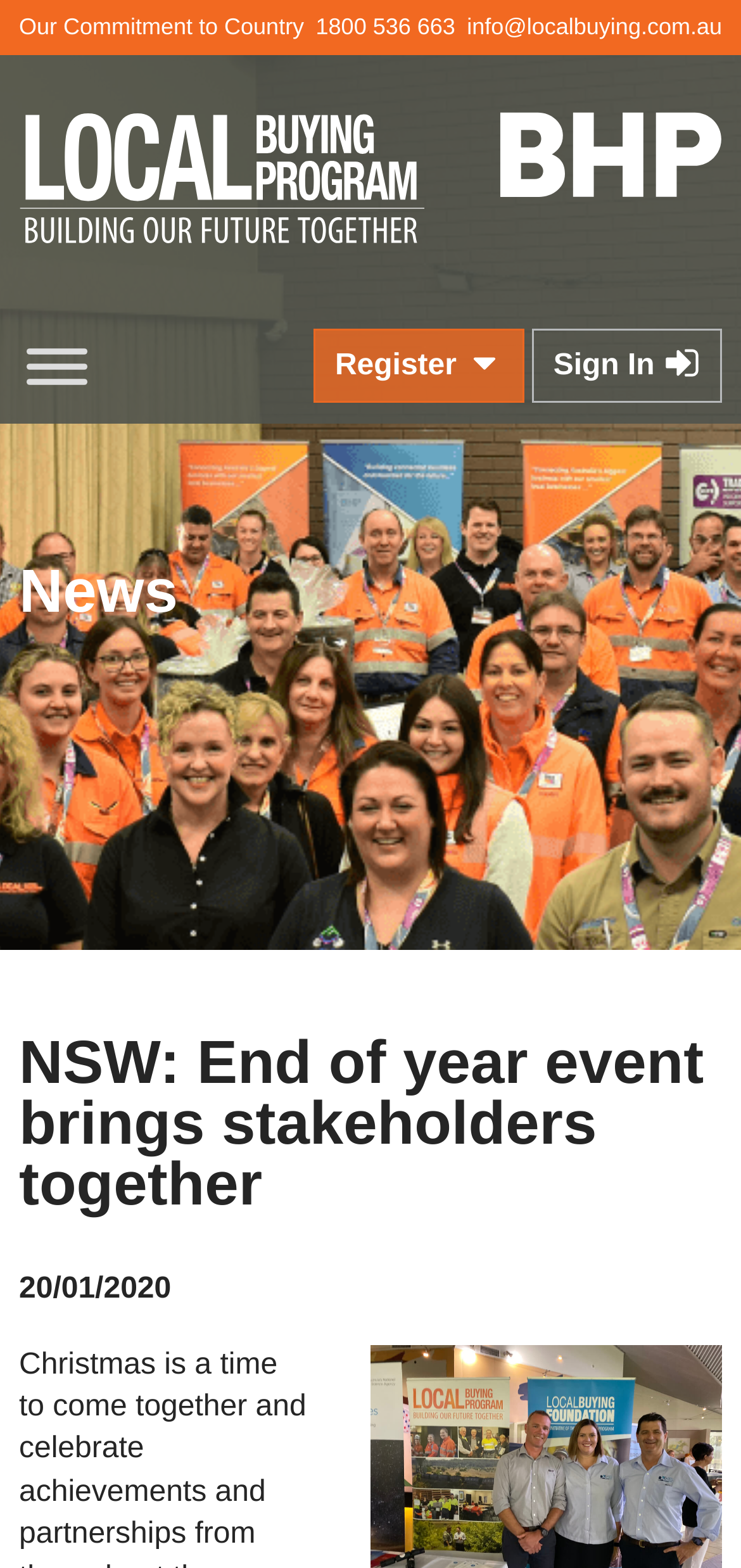Respond to the question below with a concise word or phrase:
How many buttons are there in the top section?

3